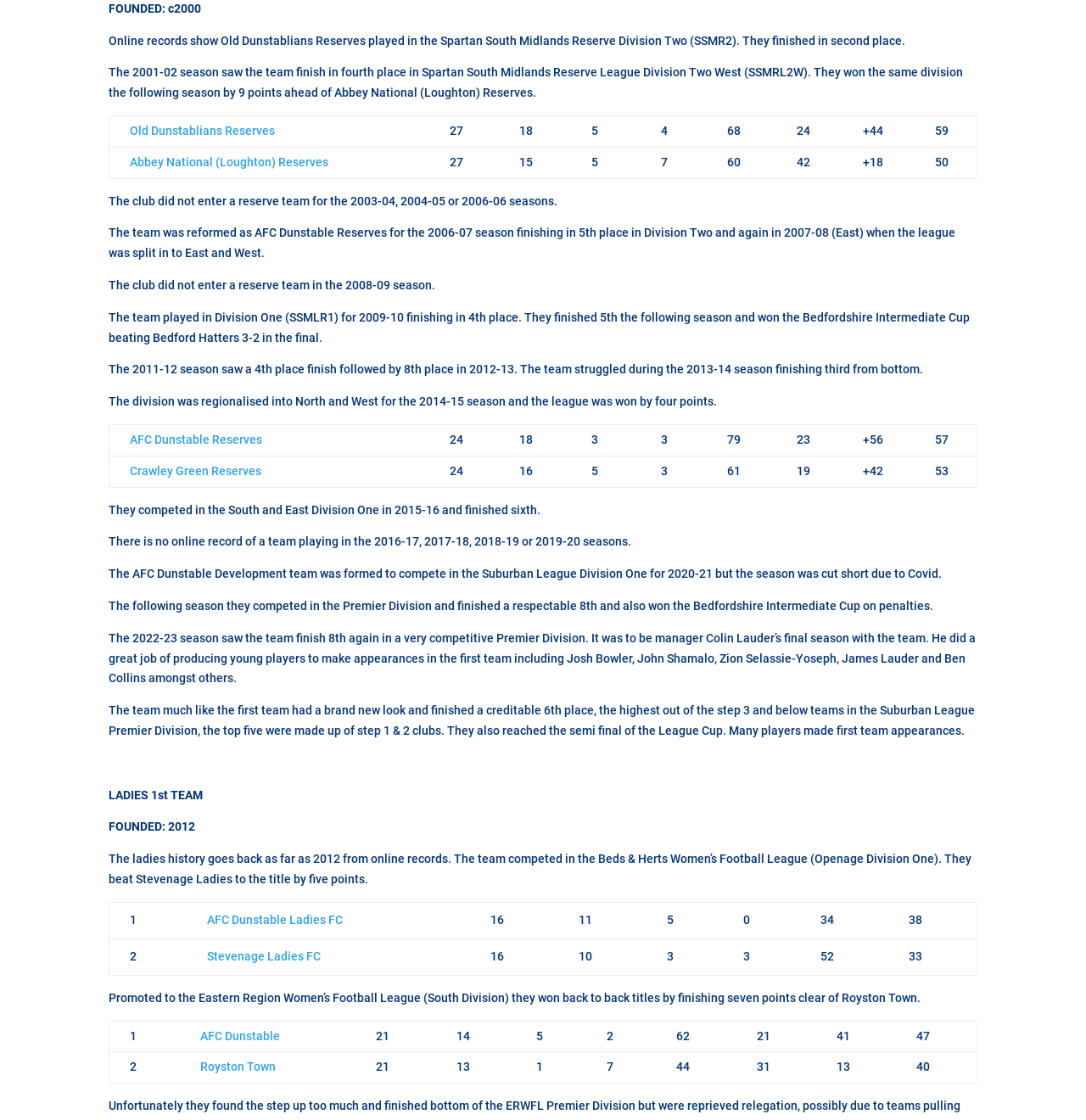Show the bounding box coordinates for the element that needs to be clicked to execute the following instruction: "go to Crawley Green Reserves". Provide the coordinates in the form of four float numbers between 0 and 1, i.e., [left, top, right, bottom].

[0.12, 0.414, 0.241, 0.426]